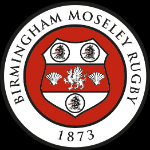What is the year of establishment of Birmingham Moseley Rugby Club?
Refer to the screenshot and respond with a concise word or phrase.

1873